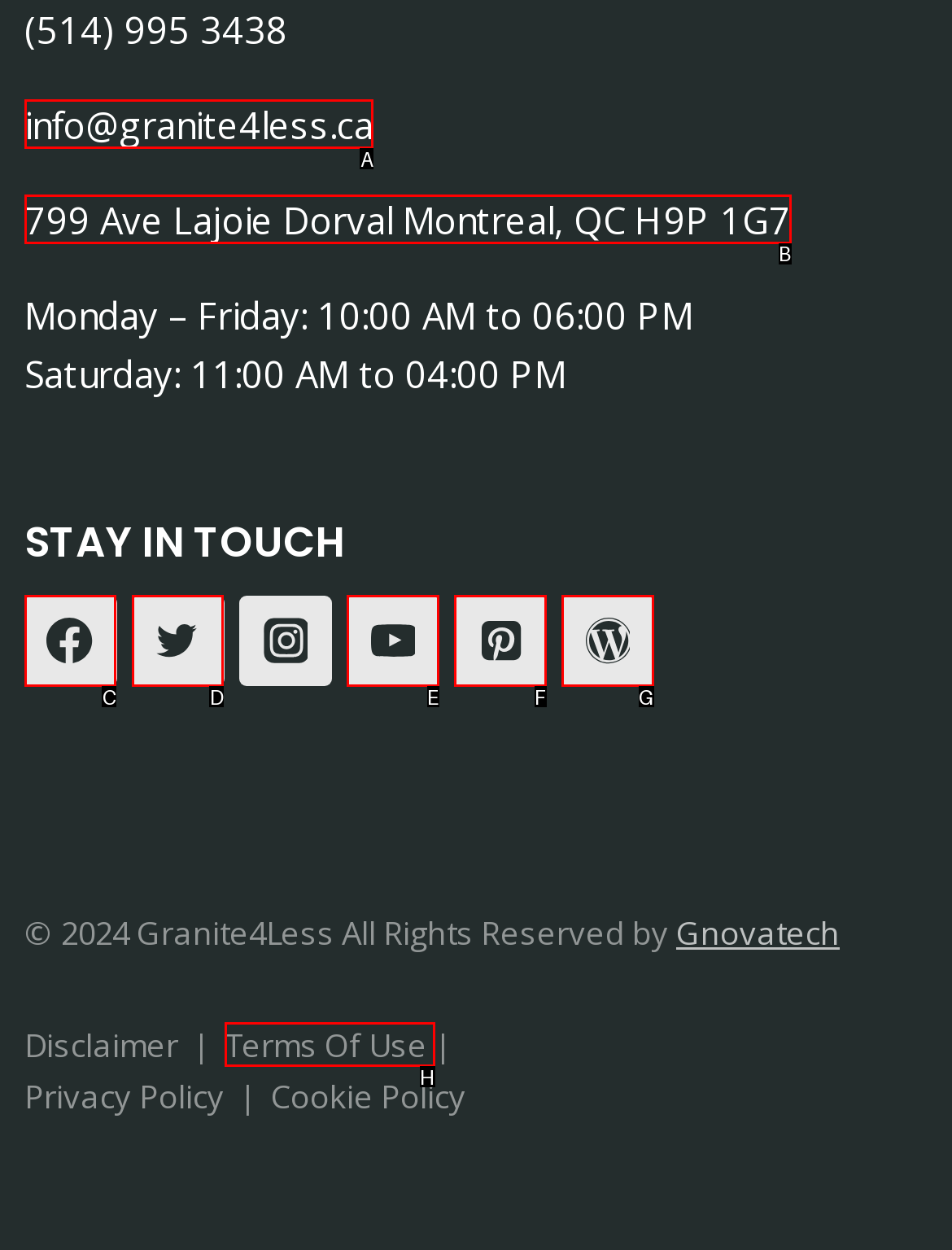Pick the right letter to click to achieve the task: Send an email
Answer with the letter of the correct option directly.

A